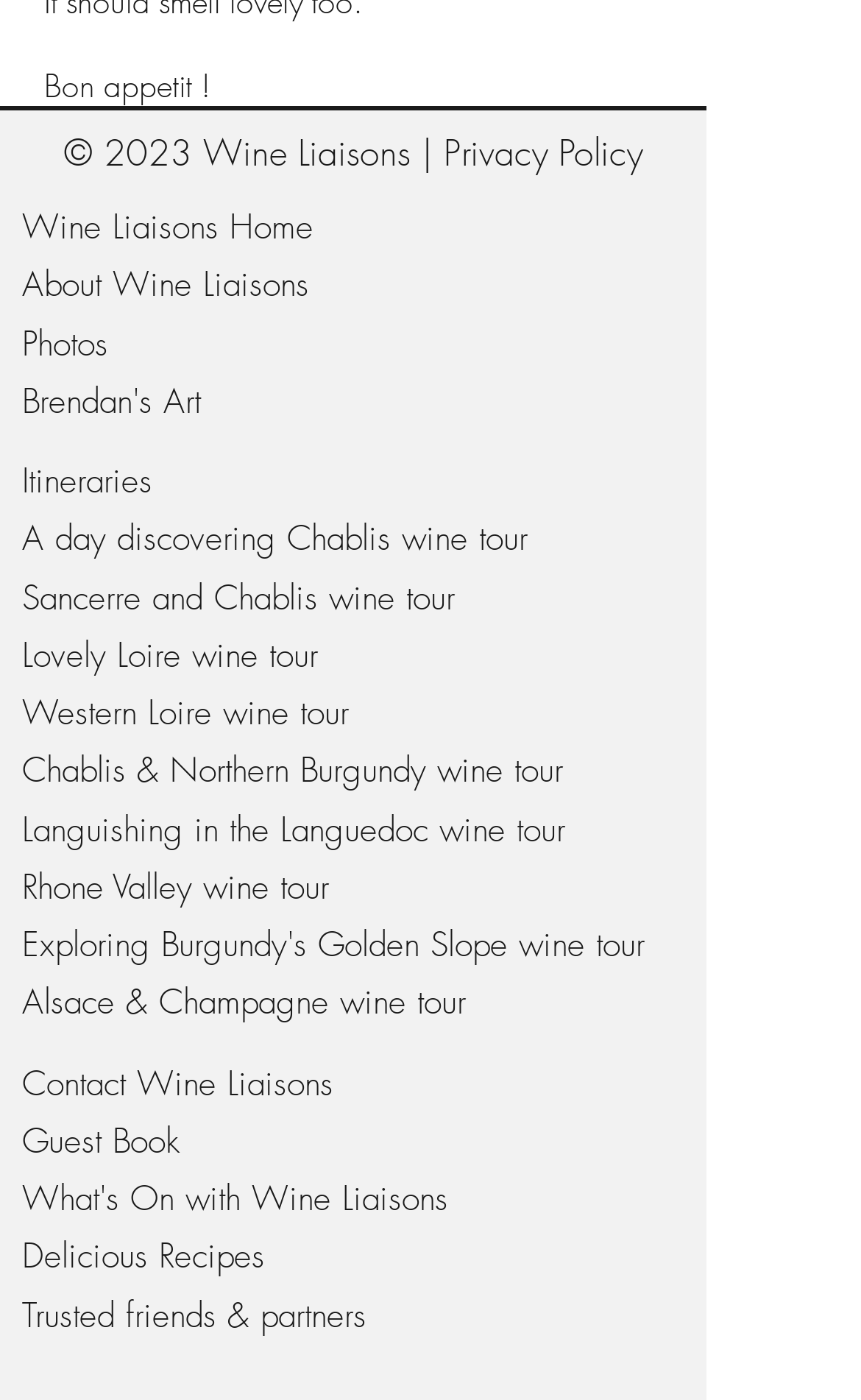Provide the bounding box coordinates of the area you need to click to execute the following instruction: "Explore 'Delicious Recipes'".

[0.026, 0.884, 0.308, 0.91]